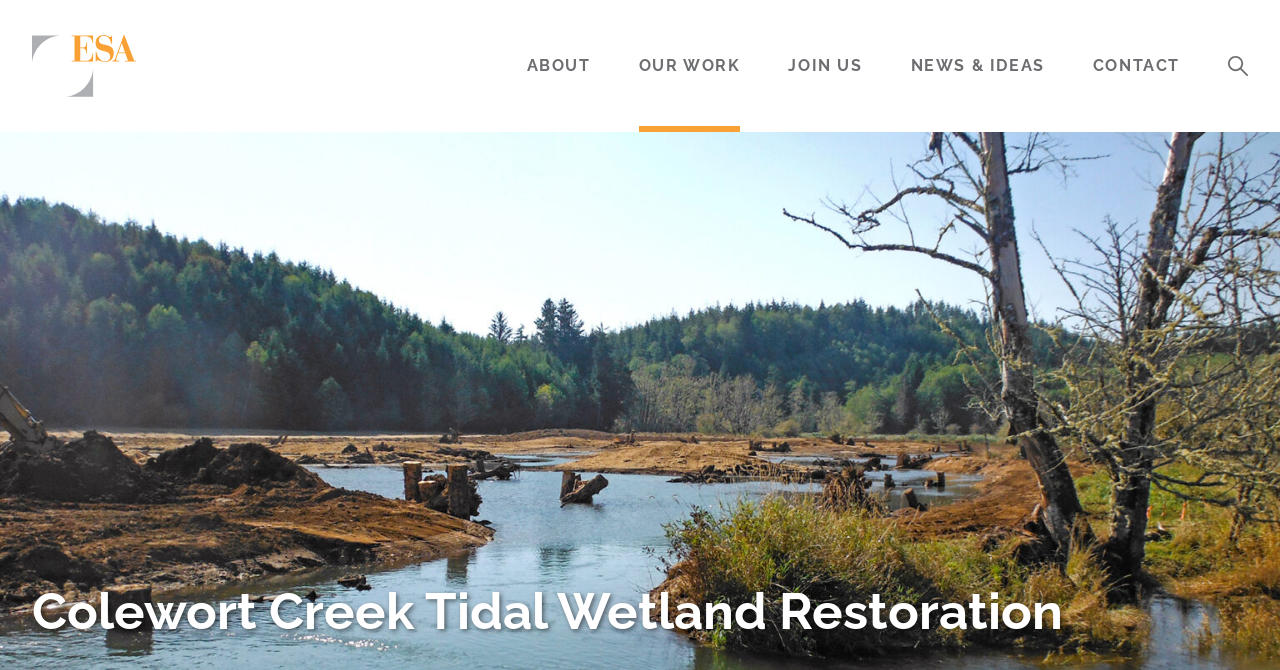Answer the question with a single word or phrase: 
What is the name of the company?

ESA